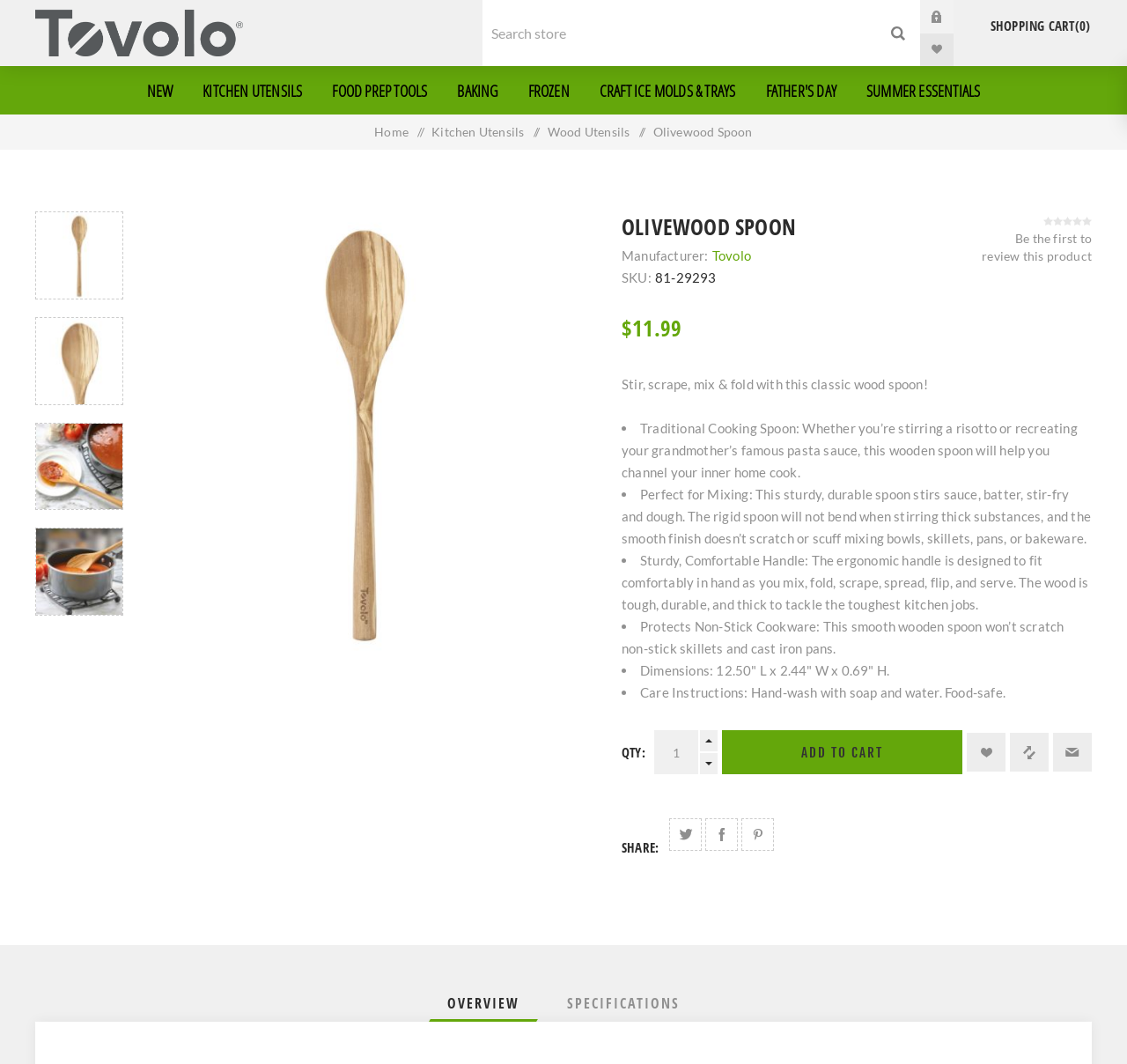What is the price of the Olivewood Spoon?
Please ensure your answer is as detailed and informative as possible.

I found the answer by looking at the price section, which displays the price as '$11.99'.